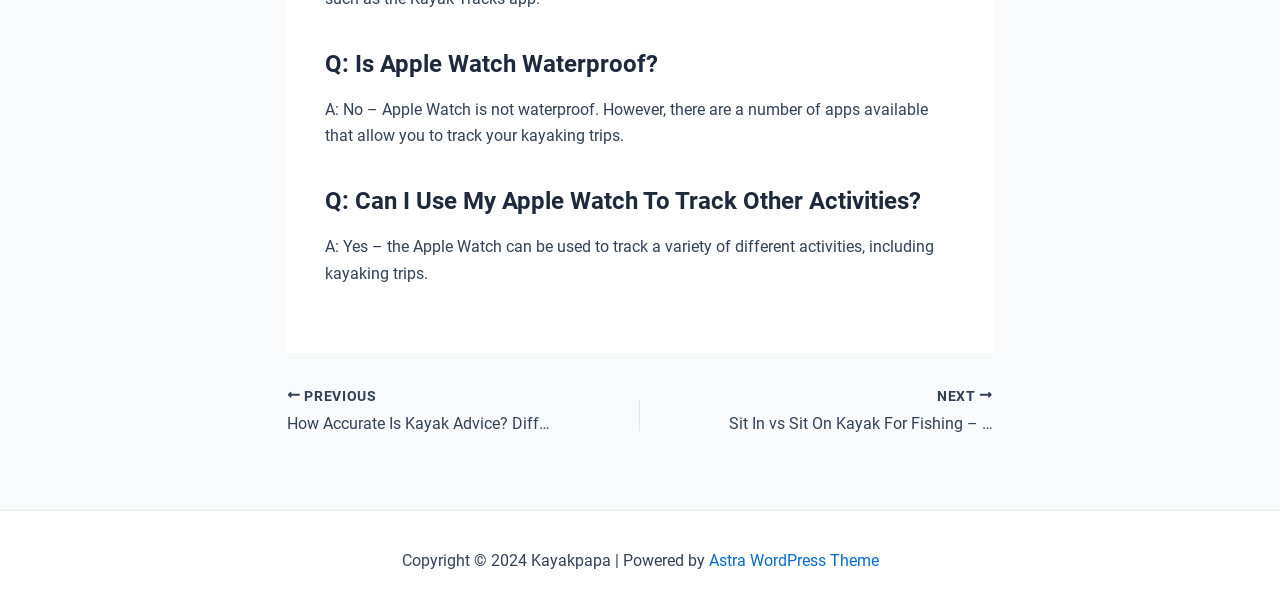Locate the bounding box for the described UI element: "Astra WordPress Theme". Ensure the coordinates are four float numbers between 0 and 1, formatted as [left, top, right, bottom].

[0.554, 0.901, 0.686, 0.932]